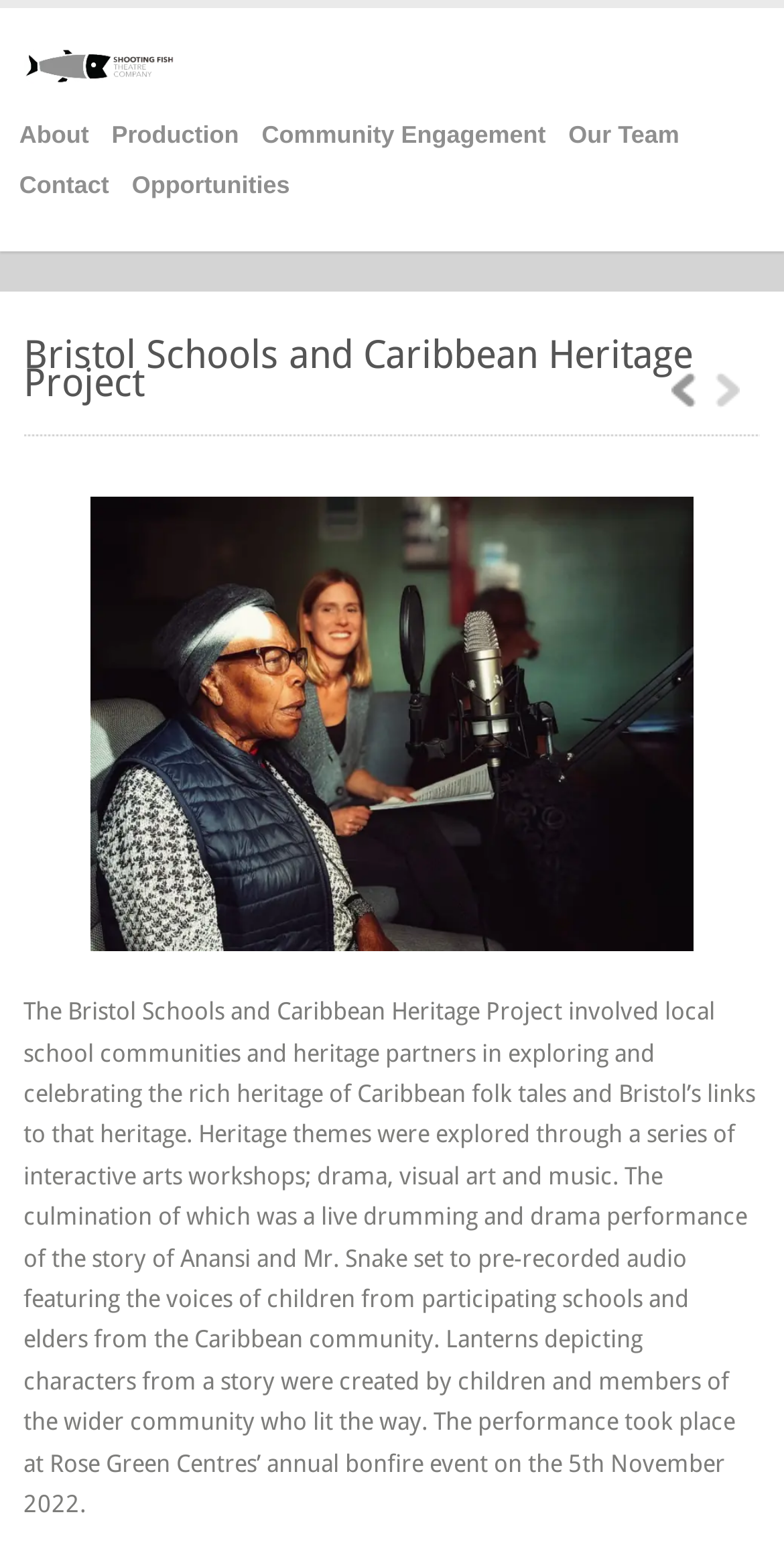What is the name of the project?
Please use the image to deliver a detailed and complete answer.

The name of the project can be found in the heading element on the webpage, which is 'Bristol Schools and Caribbean Heritage Project'.